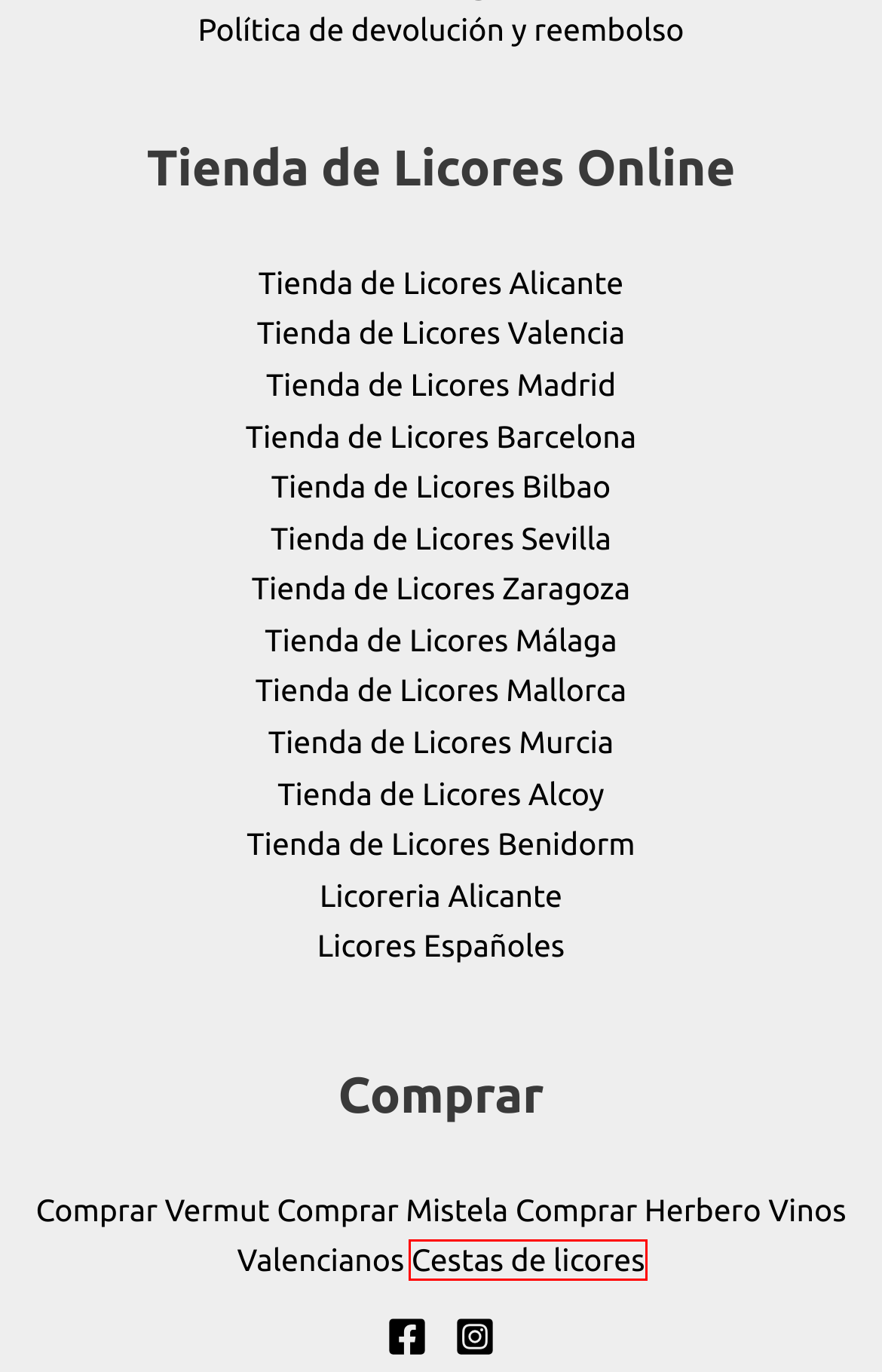You are provided with a screenshot of a webpage that includes a red rectangle bounding box. Please choose the most appropriate webpage description that matches the new webpage after clicking the element within the red bounding box. Here are the candidates:
A. Tienda de licores Mallorca: Comprar en Licorería online
B. Tienda de licores Alicante - Licorería Online en Alicante
C. Tienda de licores Murcia: Comprar en Licorería online Murcia
D. Tienda de licores Madrid: Comprar en Licorería online Madrid
E. Licoreria Alicante - Licorería Online - Tienda de licores en Alicante
F. Política de devoluciones y reembolsos - Licorería Online
G. Cestas de licores - Comprar cesta de Licores y Bebidas Online
H. Licores Españoles - Licorería Online en España - Degrados

G